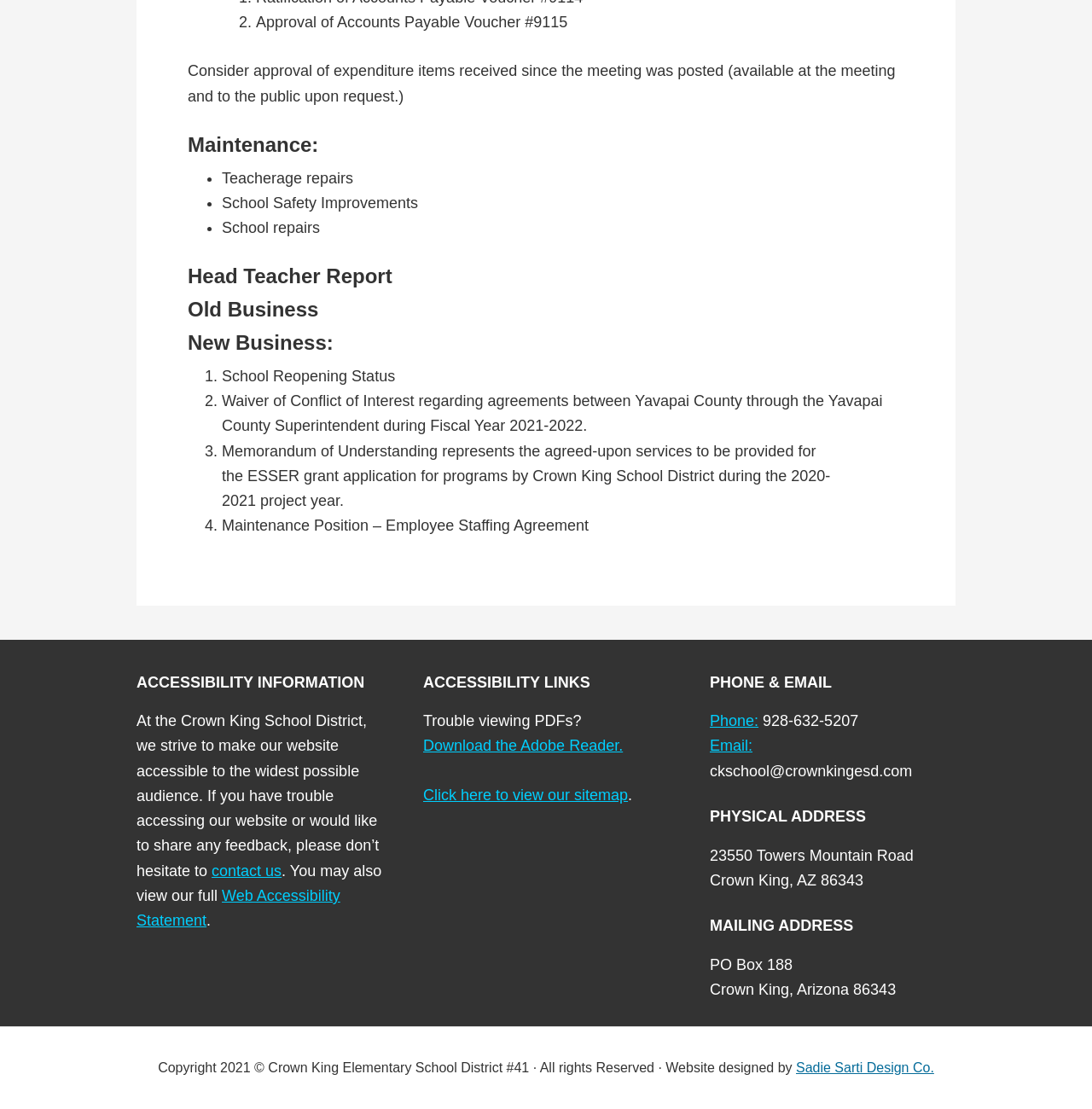Given the element description: "Login/Register", predict the bounding box coordinates of this UI element. The coordinates must be four float numbers between 0 and 1, given as [left, top, right, bottom].

None